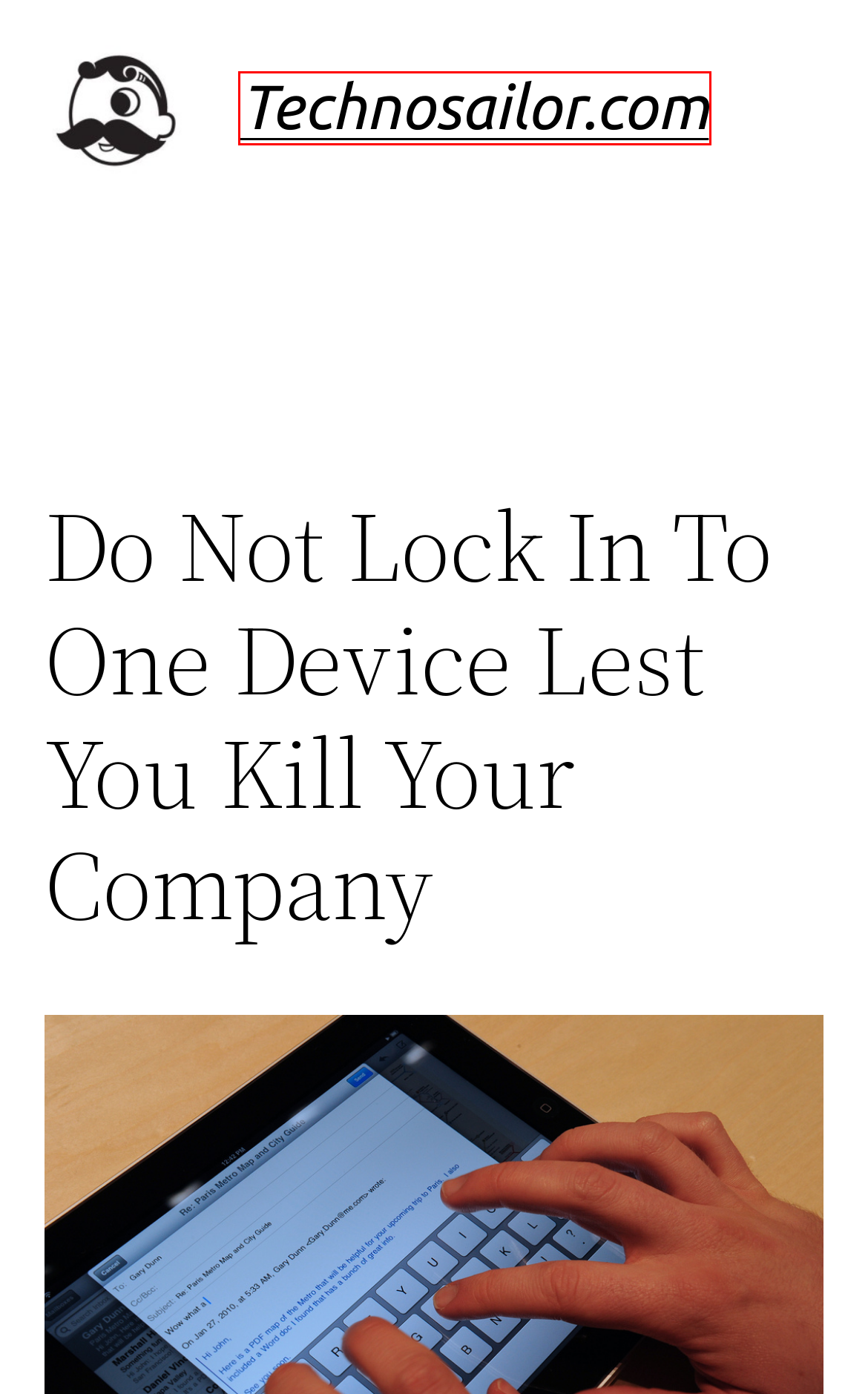Observe the screenshot of a webpage with a red bounding box highlighting an element. Choose the webpage description that accurately reflects the new page after the element within the bounding box is clicked. Here are the candidates:
A. Apple – Technosailor.com
B. ipad – Technosailor.com
C. The iPhone still is not a Business Phone – Technosailor.com
D. android – Technosailor.com
E. The iPhone is to Smartphones as IE6 was to Browsers – Technosailor.com
F. gowalla – Technosailor.com
G. Blog Tool, Publishing Platform, and CMS – WordPress.org
H. Technosailor.com – The Wandering Thoughts of an Inquisitive Software Engineer…

H